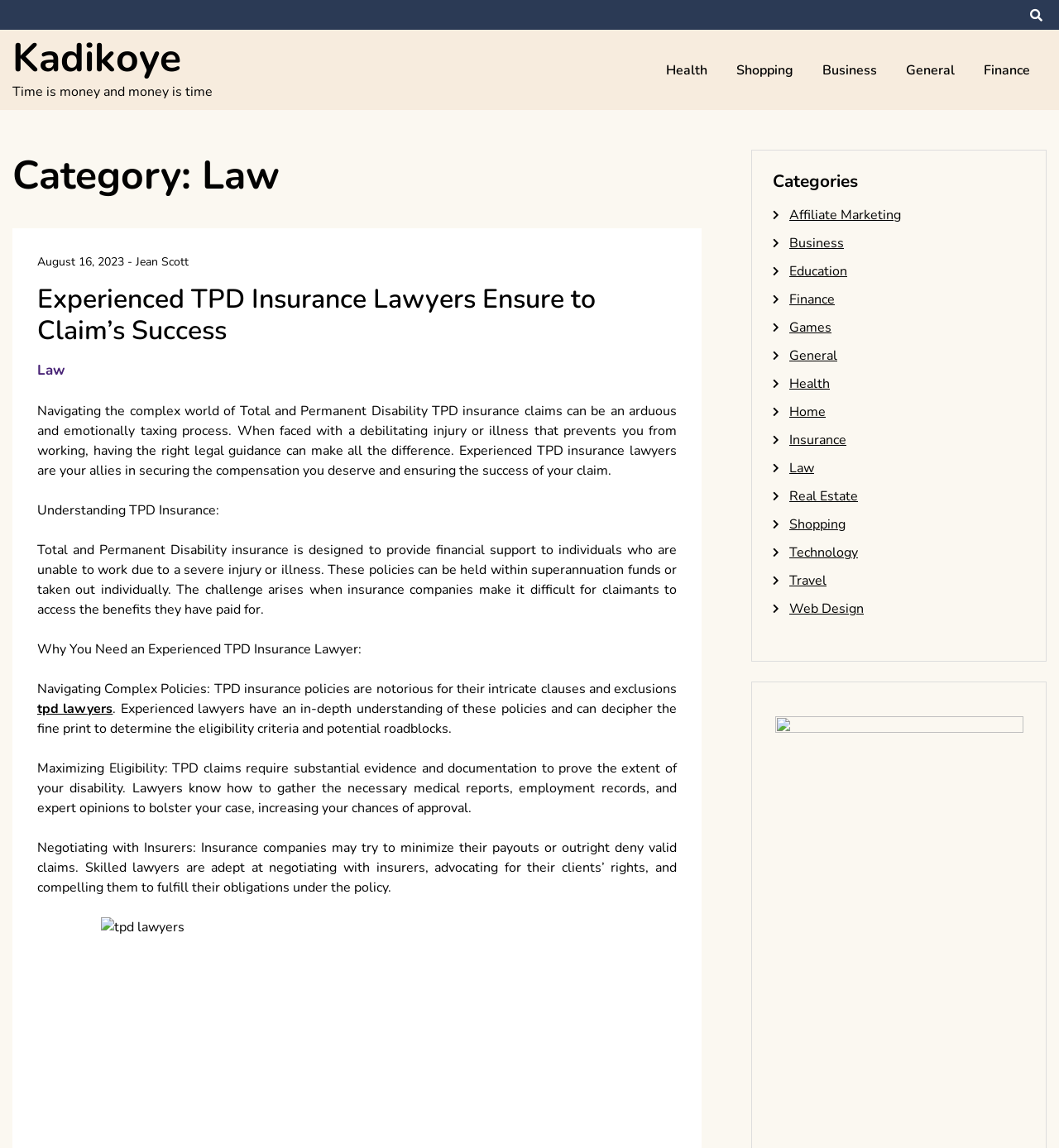What is the purpose of TPD insurance?
Please elaborate on the answer to the question with detailed information.

The purpose of TPD insurance can be determined by reading the article content, which states that 'Total and Permanent Disability insurance is designed to provide financial support to individuals who are unable to work due to a severe injury or illness'. This indicates that the purpose of TPD insurance is to provide financial support to individuals in need.